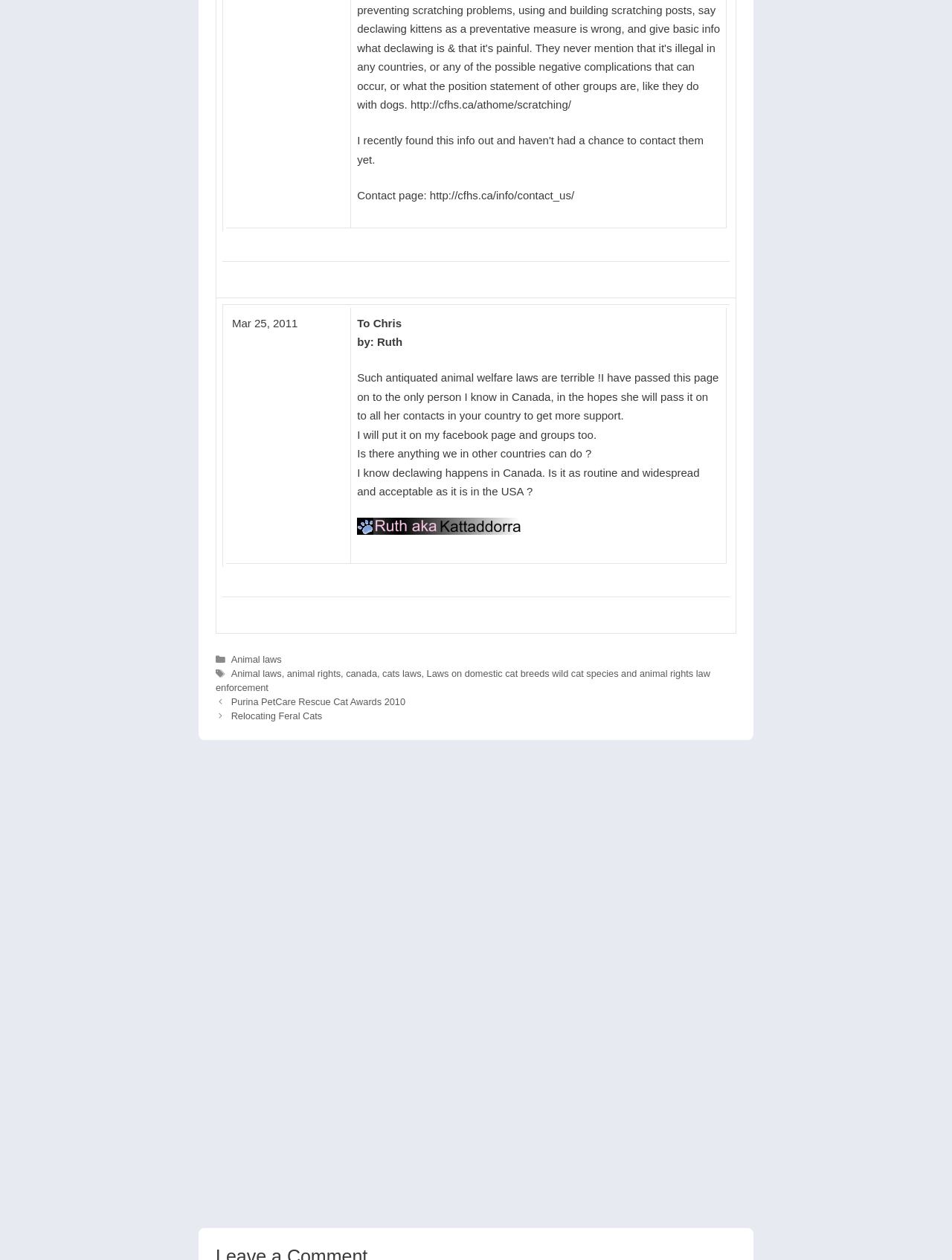Determine the bounding box coordinates of the clickable region to carry out the instruction: "Click on the link 'Laws on domestic cat breeds wild cat species and animal rights law enforcement'".

[0.227, 0.53, 0.746, 0.55]